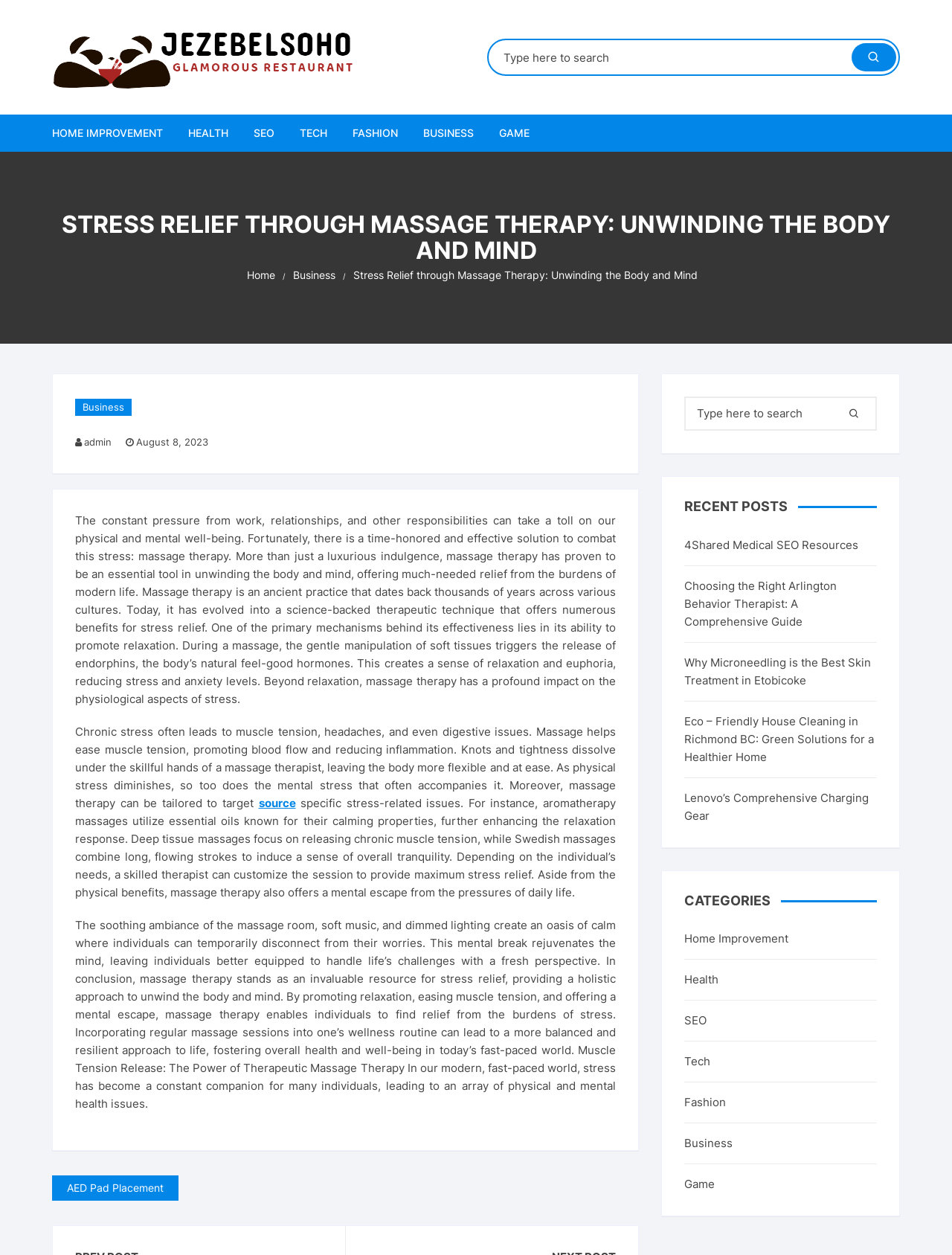Please find and give the text of the main heading on the webpage.

STRESS RELIEF THROUGH MASSAGE THERAPY: UNWINDING THE BODY AND MIND